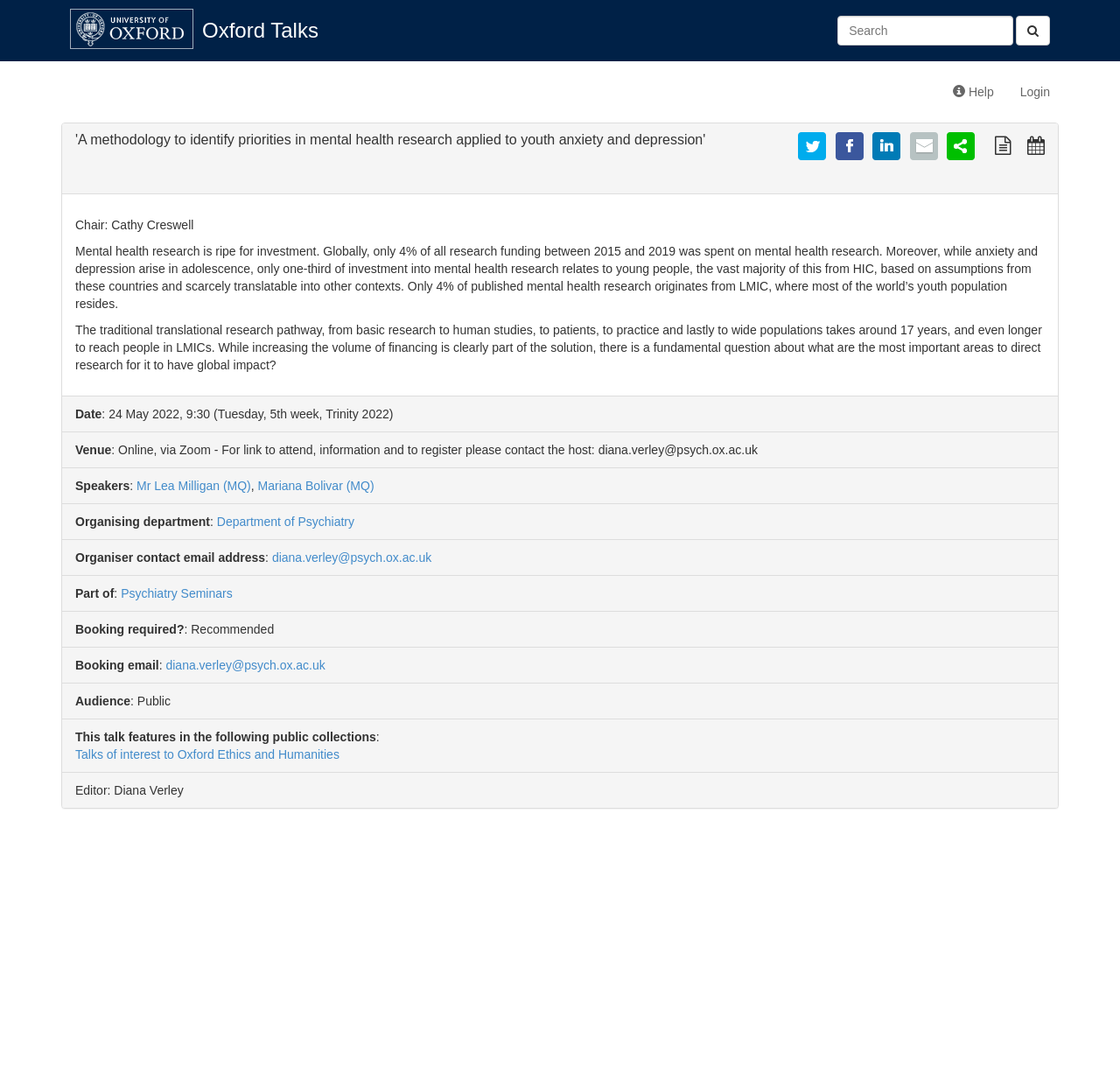Locate the bounding box coordinates of the clickable area needed to fulfill the instruction: "Contact the organiser".

[0.243, 0.516, 0.385, 0.53]